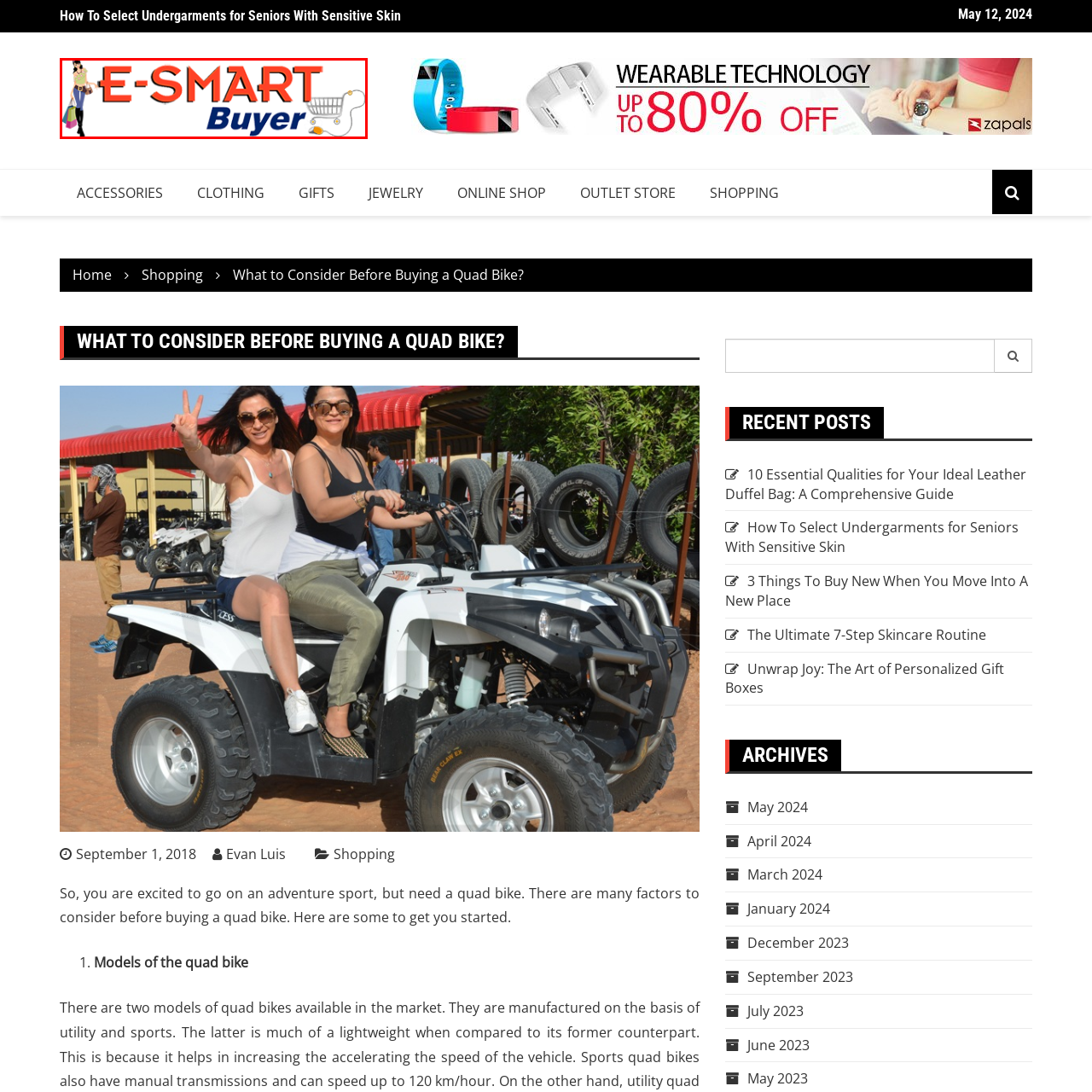Carefully inspect the area of the image highlighted by the red box and deliver a detailed response to the question below, based on your observations: What is integrated into the design?

The logo design incorporates a shopping cart icon, which further enhances the theme of smart purchasing decisions and online shopping convenience, aligning well with the content of the webpage.